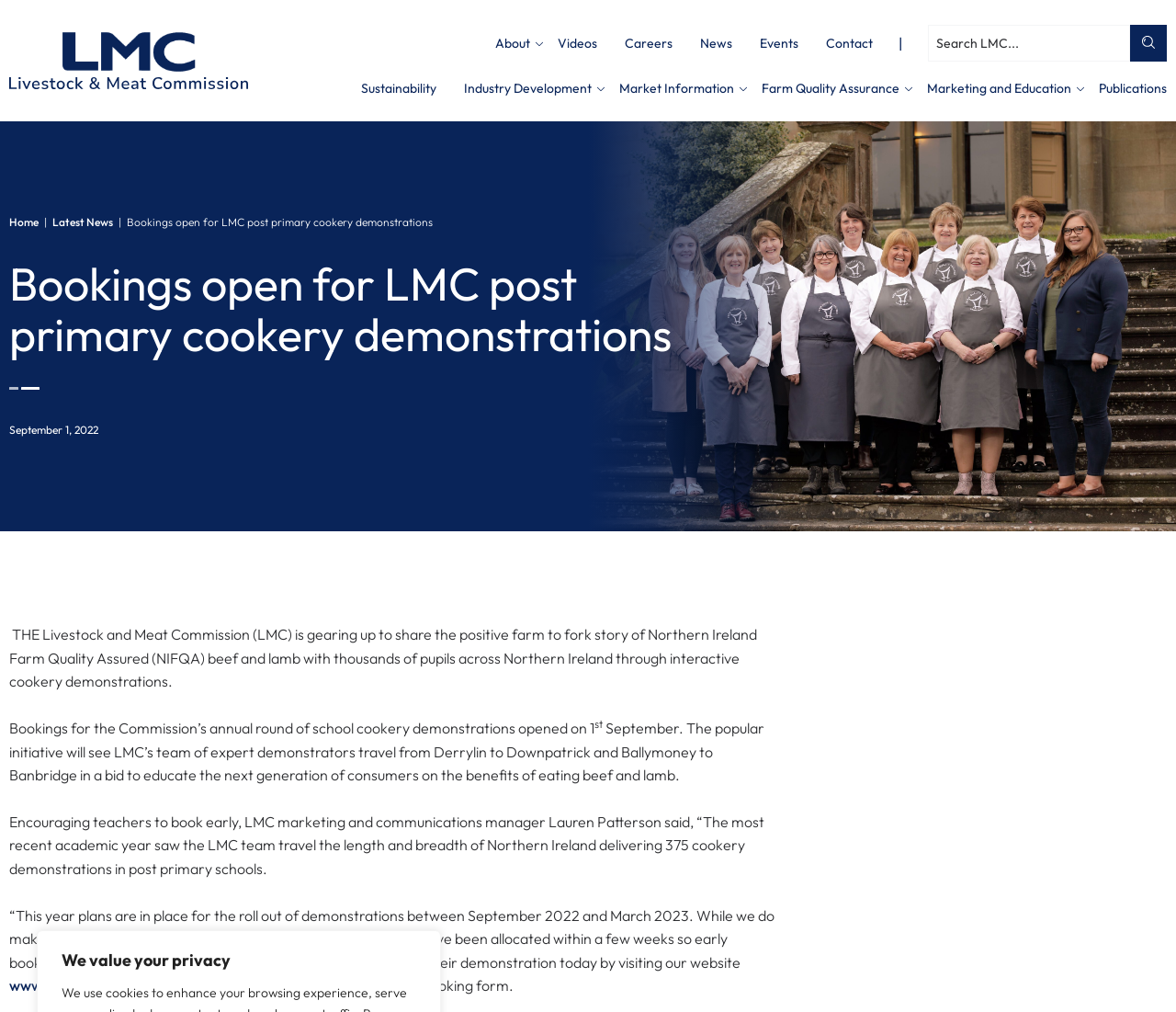Identify the bounding box coordinates for the UI element described by the following text: "Latest News". Provide the coordinates as four float numbers between 0 and 1, in the format [left, top, right, bottom].

[0.045, 0.213, 0.096, 0.226]